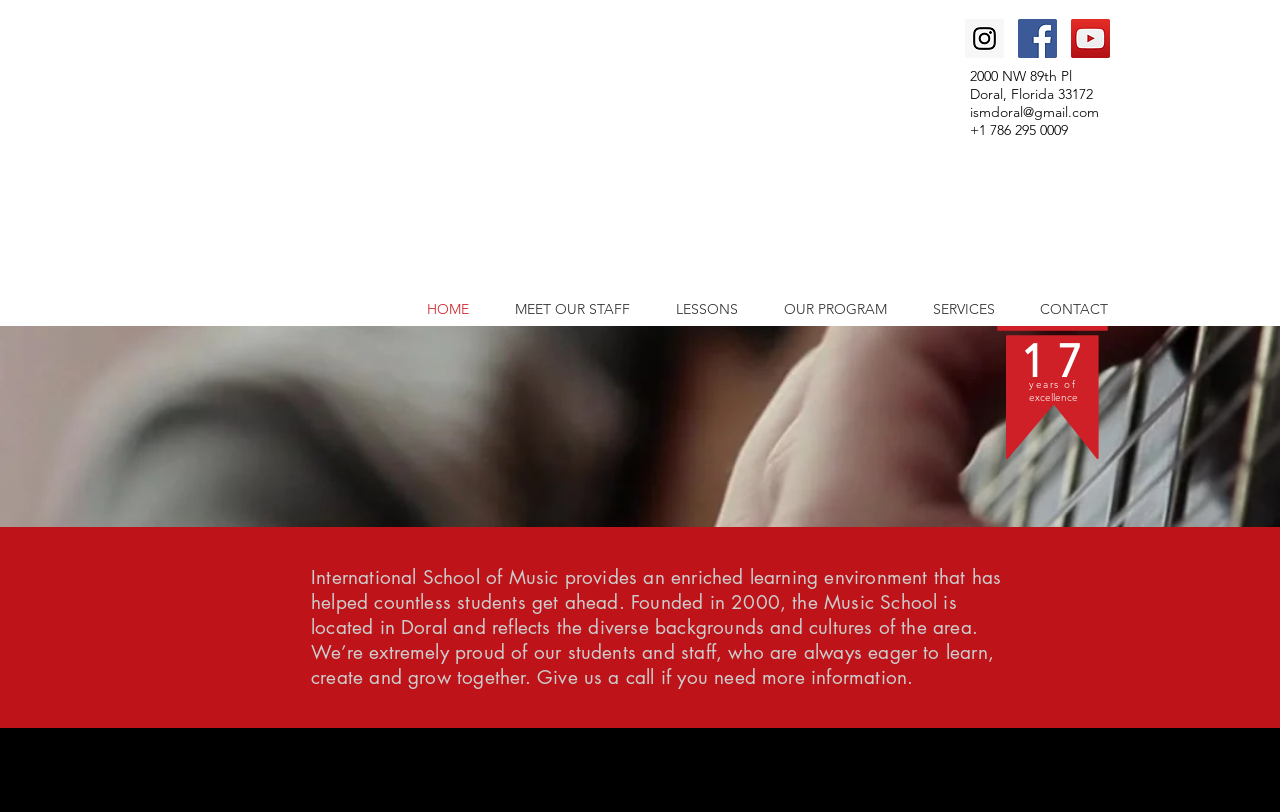Articulate a complete and detailed caption of the webpage elements.

The webpage is about the International School of Music, located in Doral, Florida. At the top right corner, there is a social bar with three social media icons: Instagram, Facebook, and YouTube. Below the social bar, the school's address, email, and phone number are listed. 

The main content of the webpage is divided into two sections. On the left side, there is a paragraph describing the school's mission and values, highlighting its enriched learning environment and diverse cultural background. 

On the right side, there is a navigation menu with six links: HOME, MEET OUR STAFF, LESSONS, OUR PROGRAM, SERVICES, and CONTACT. 

At the bottom right corner, there is a heading that reads "17" and two lines of text that say "years of excellence", indicating the school's years of operation.